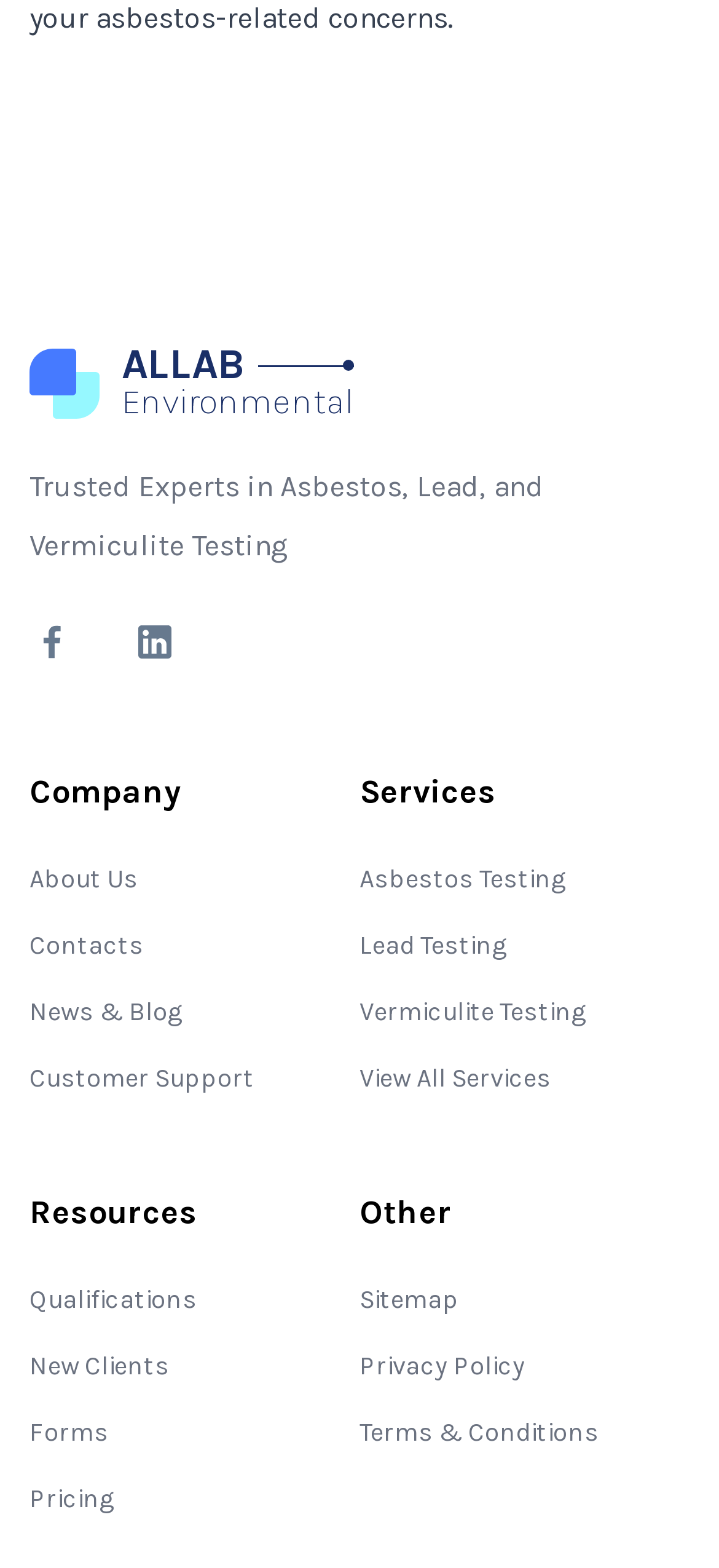Please identify the bounding box coordinates of the area that needs to be clicked to fulfill the following instruction: "Visit Allab's Facebook page."

[0.041, 0.396, 0.103, 0.424]